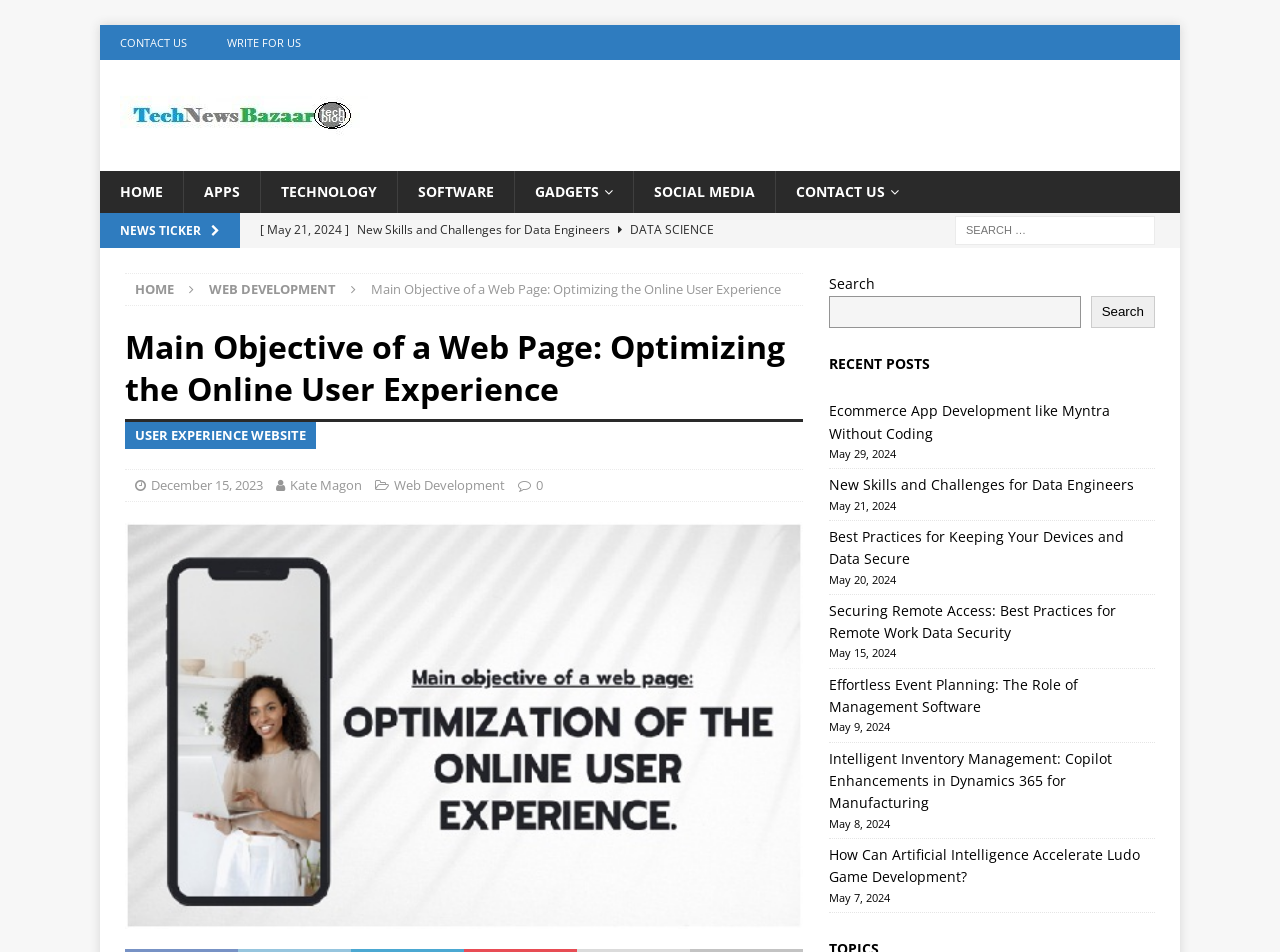Locate the bounding box of the user interface element based on this description: "Contact Us".

[0.605, 0.18, 0.718, 0.224]